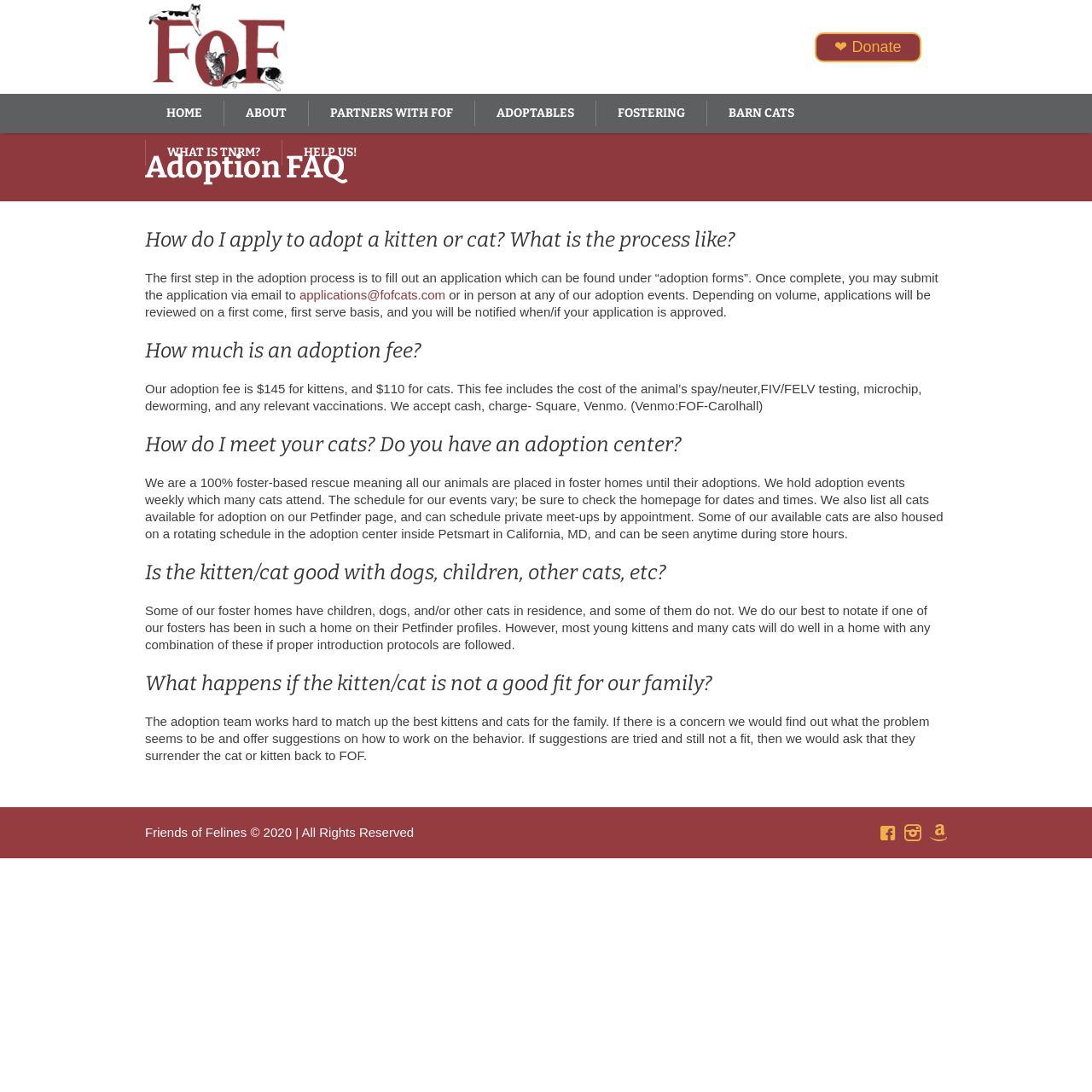Locate the bounding box coordinates of the clickable area to execute the instruction: "Click the 'ABOUT' link". Provide the coordinates as four float numbers between 0 and 1, represented as [left, top, right, bottom].

[0.205, 0.086, 0.282, 0.122]